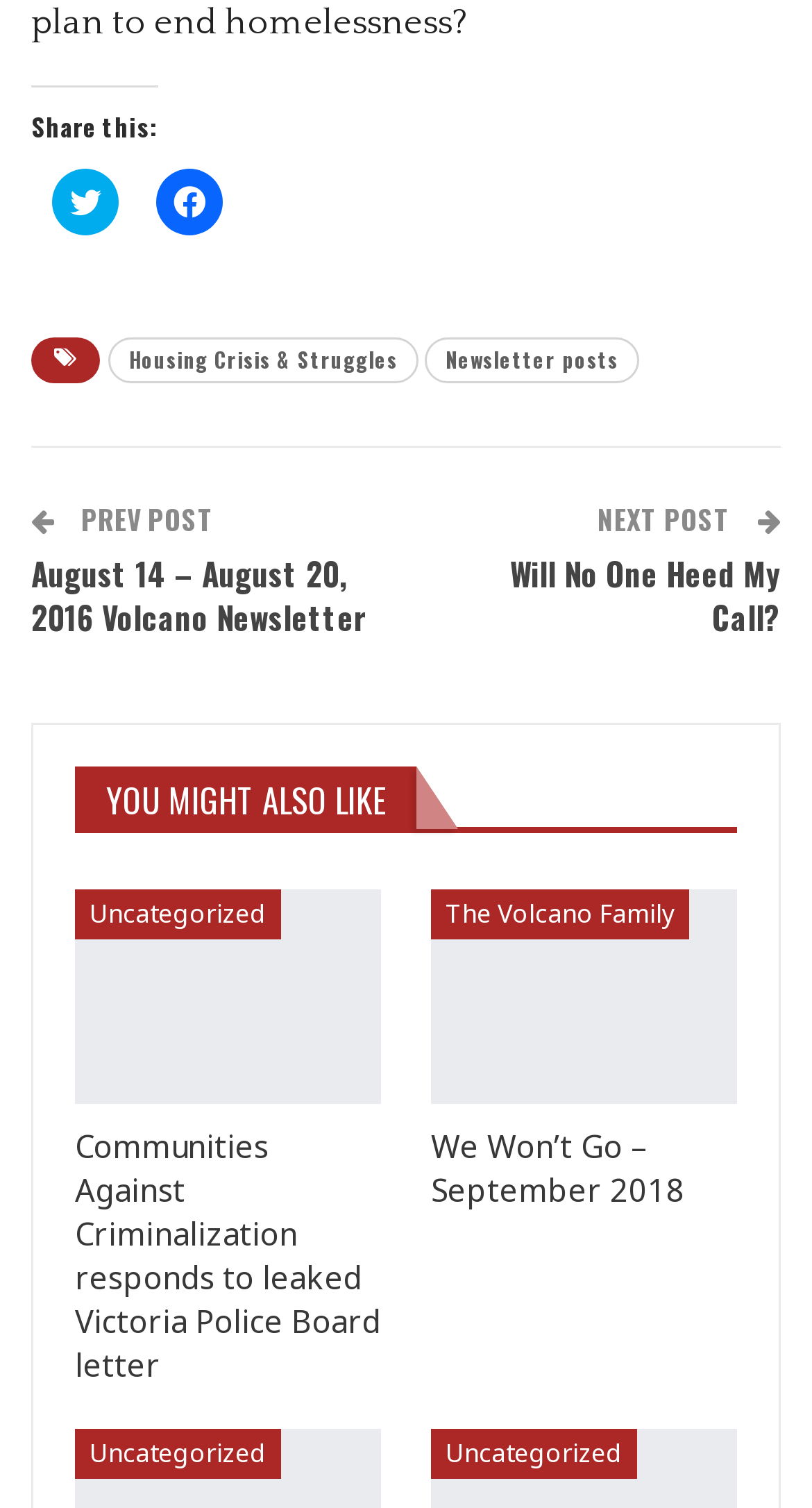Find the bounding box coordinates of the element to click in order to complete the given instruction: "Read the previous post."

[0.038, 0.365, 0.451, 0.424]